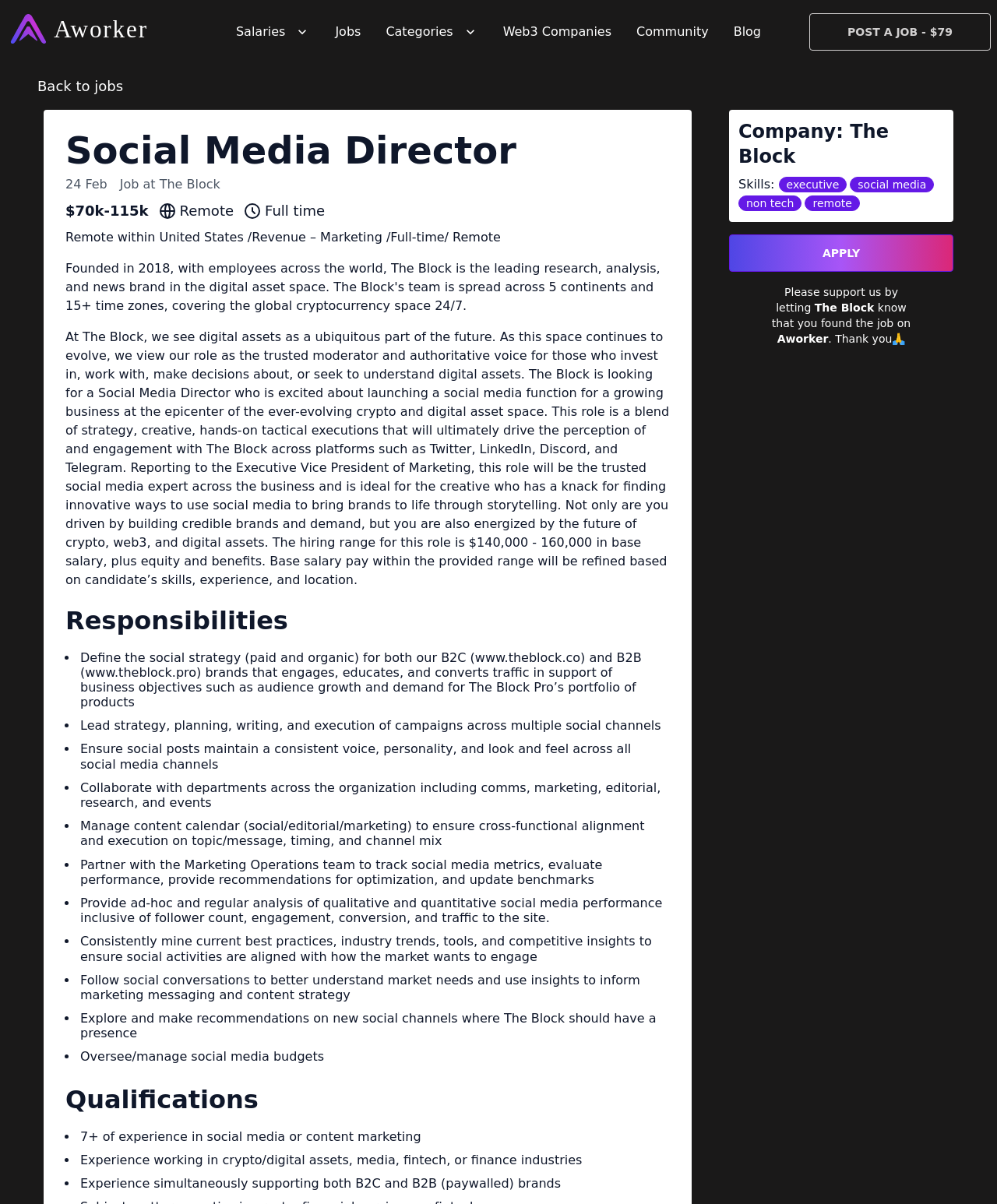Pinpoint the bounding box coordinates of the clickable element needed to complete the instruction: "Apply for the 'Social Media Director' job". The coordinates should be provided as four float numbers between 0 and 1: [left, top, right, bottom].

[0.731, 0.195, 0.956, 0.226]